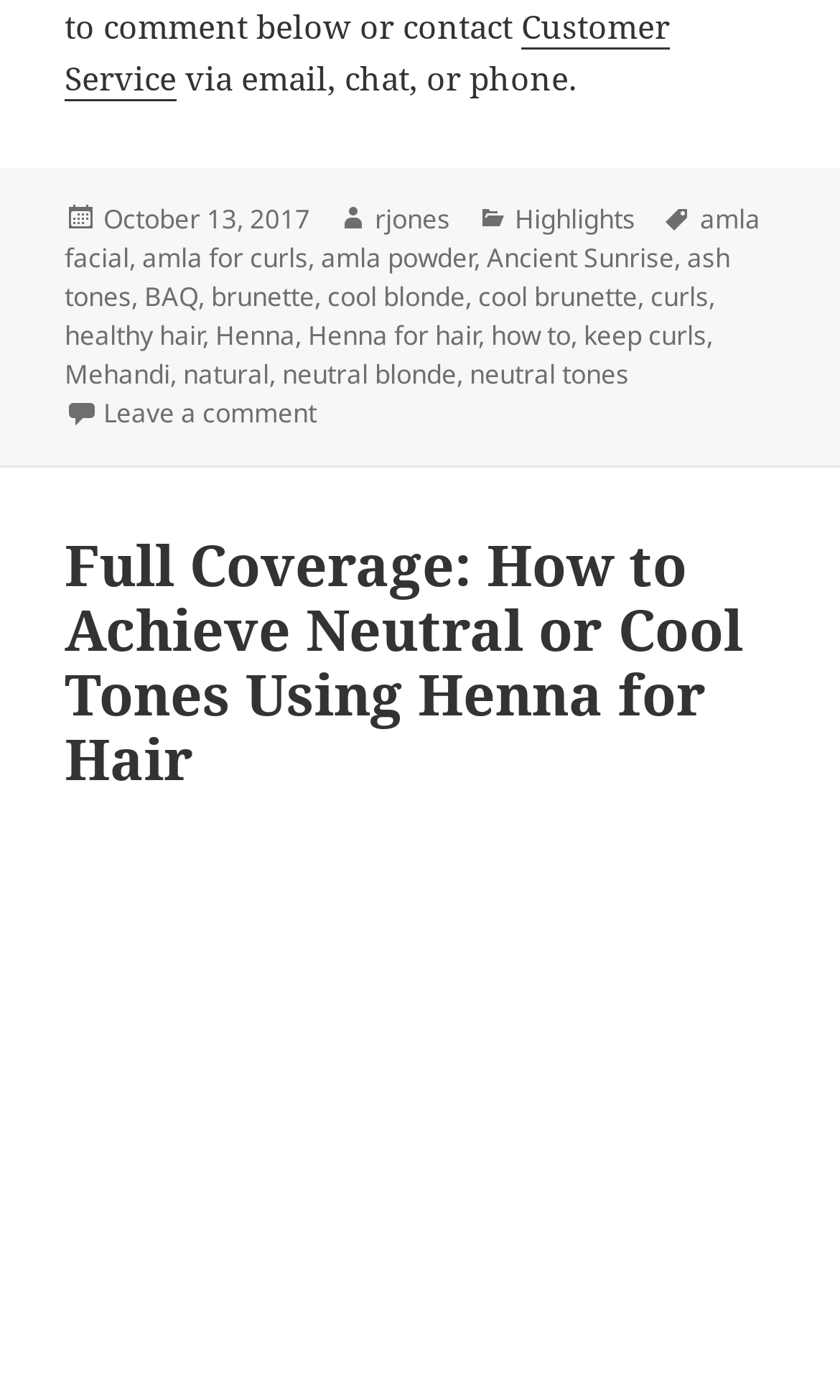Bounding box coordinates are given in the format (top-left x, top-left y, bottom-right x, bottom-right y). All values should be floating point numbers between 0 and 1. Provide the bounding box coordinate for the UI element described as: alt="daphuk.com header image"

None